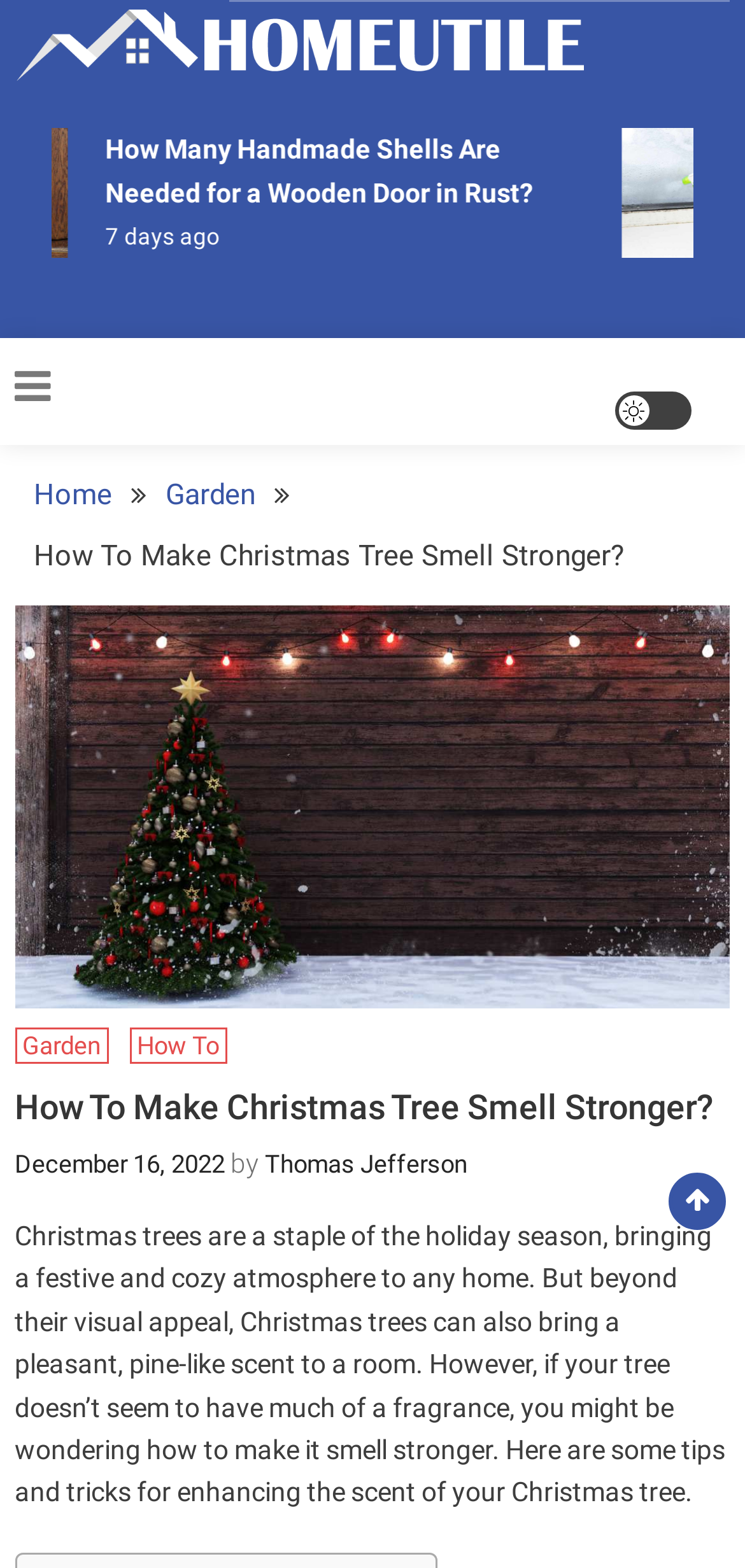Using the element description provided, determine the bounding box coordinates in the format (top-left x, top-left y, bottom-right x, bottom-right y). Ensure that all values are floating point numbers between 0 and 1. Element description: St Mark’s United Methodist

None